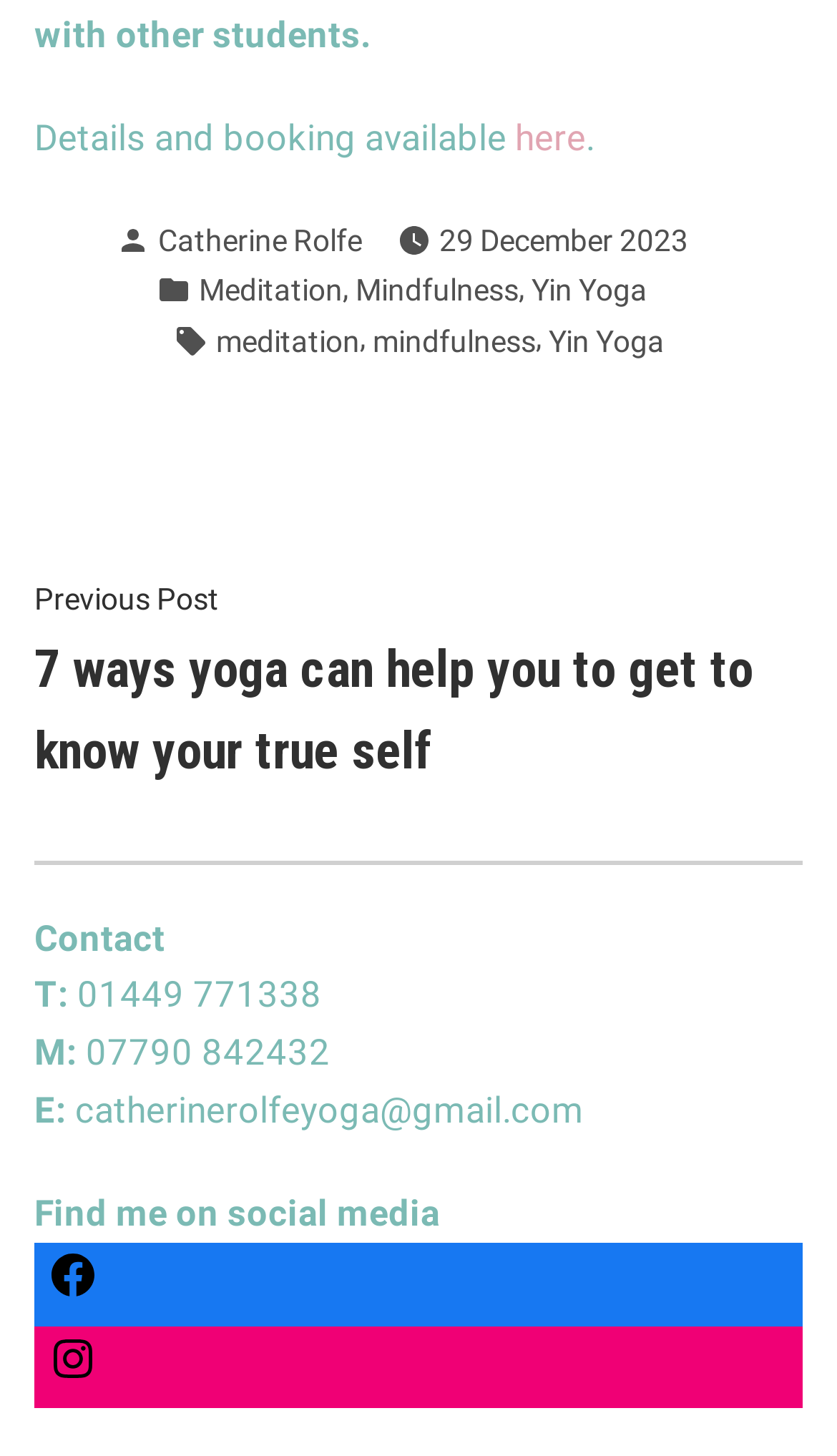What is the title of the previous post?
Examine the image and give a concise answer in one word or a short phrase.

7 ways yoga can help you to get to know your true self